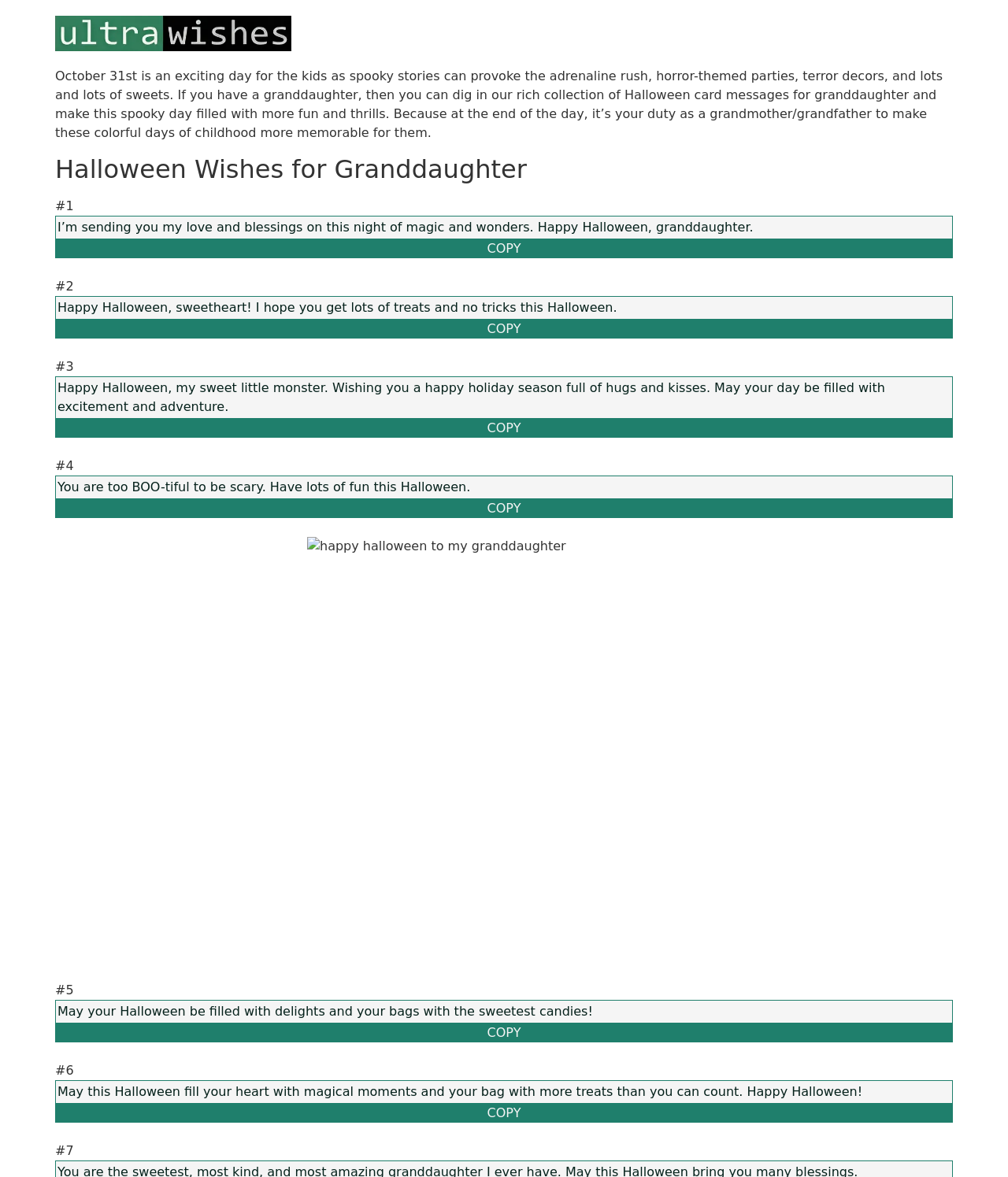Look at the image and answer the question in detail:
What is the purpose of the 'COPY' buttons?

The 'COPY' buttons are likely provided to allow users to easily copy the Halloween wishes and use them to send to their granddaughters, making it convenient to share the messages.